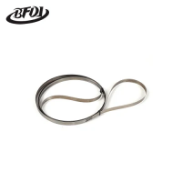What is the purpose of the metal loop?
Based on the screenshot, respond with a single word or phrase.

Provides grip